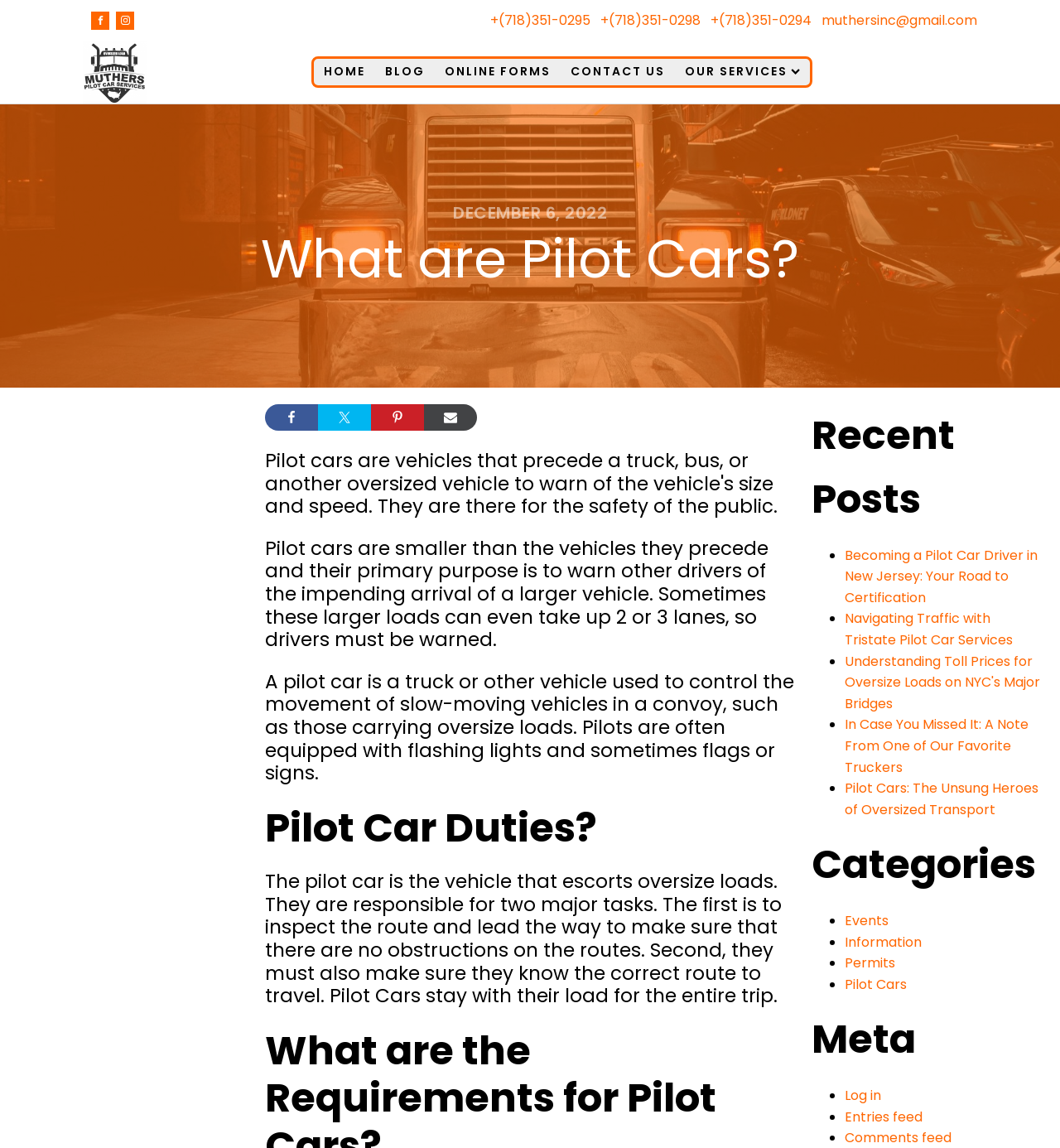Locate the bounding box coordinates of the clickable area to execute the instruction: "Click on Facebook link". Provide the coordinates as four float numbers between 0 and 1, represented as [left, top, right, bottom].

[0.086, 0.01, 0.103, 0.026]